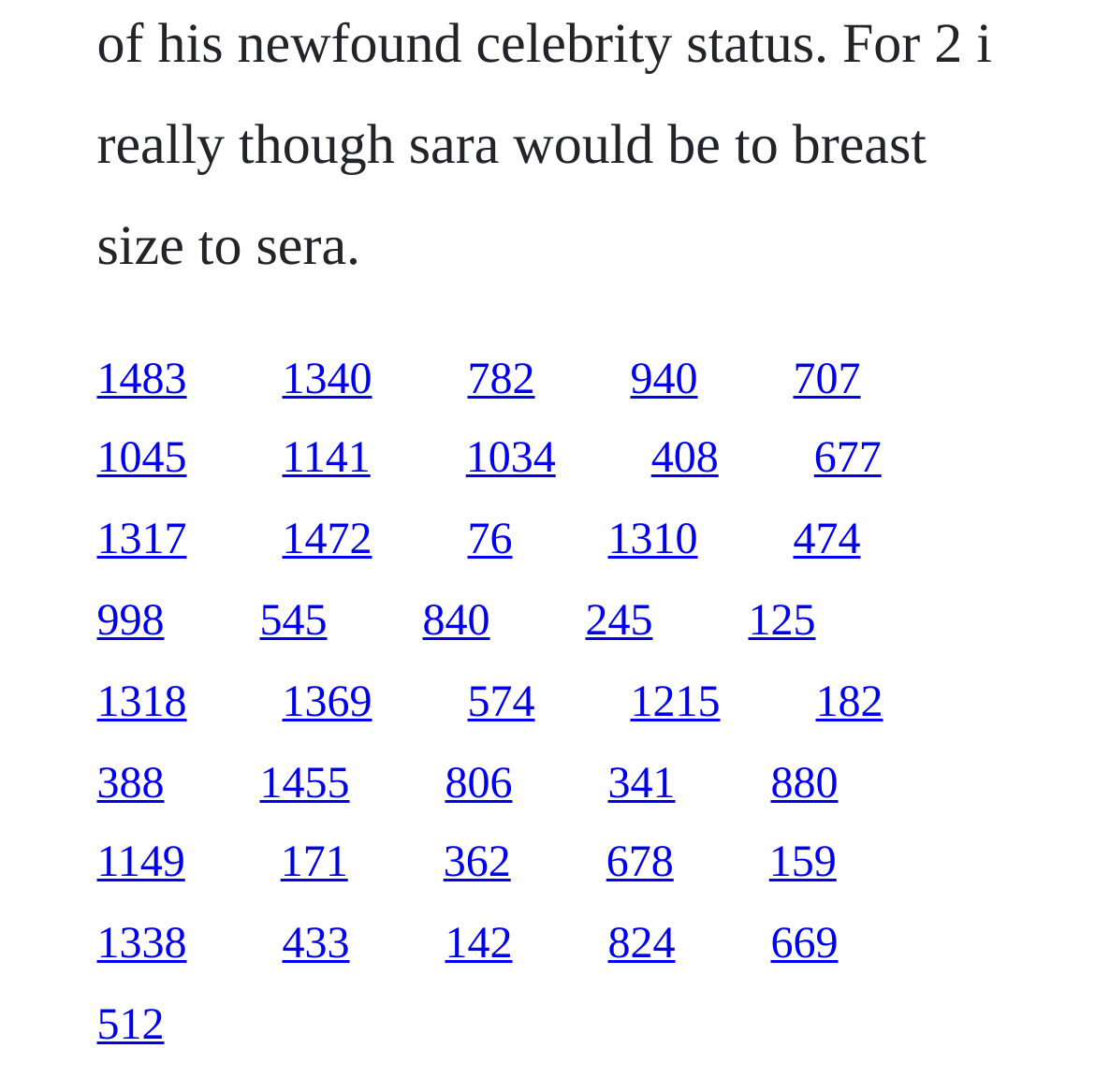Give a concise answer using one word or a phrase to the following question:
How many links are on the webpage?

110